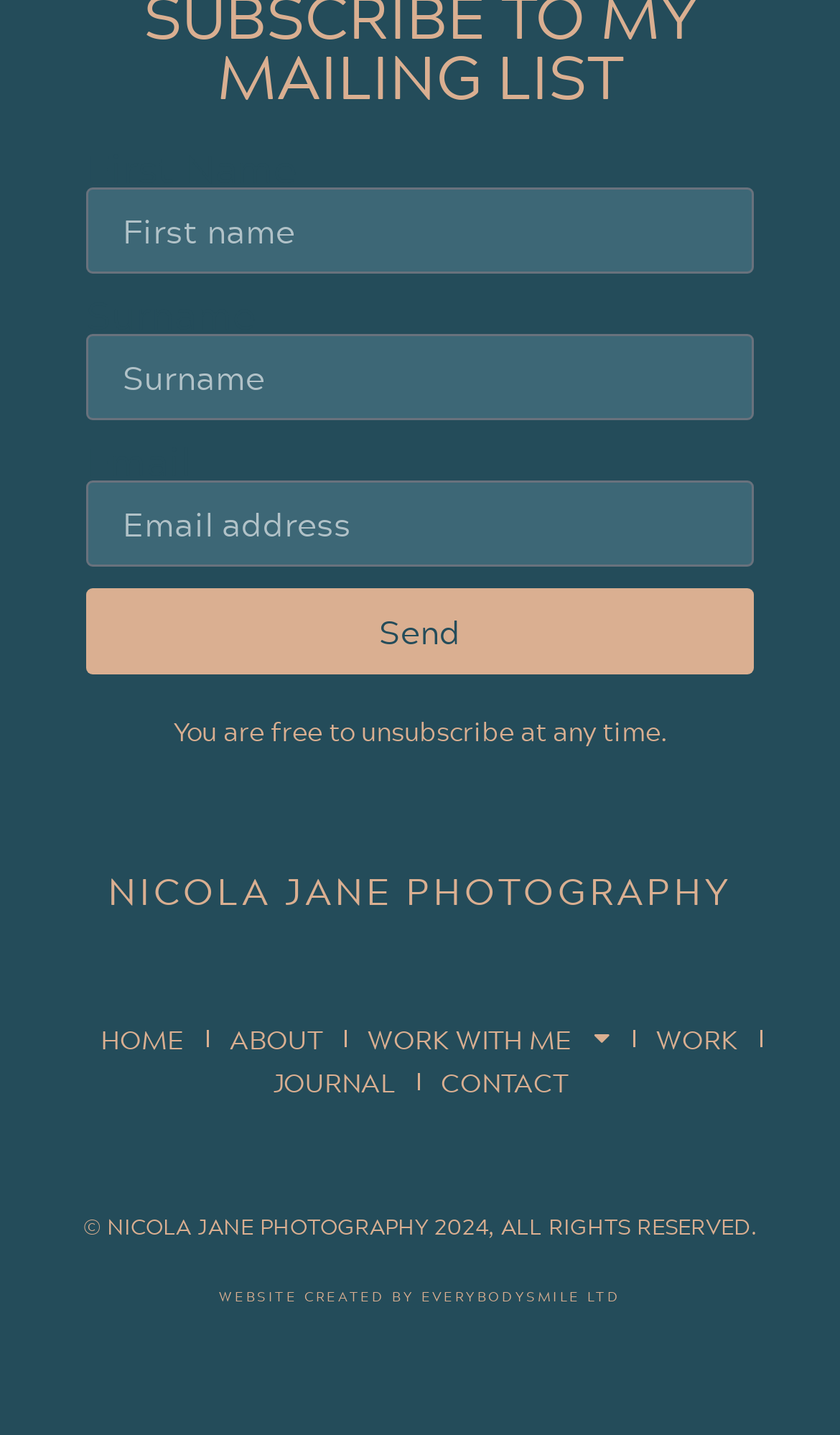Please determine the bounding box coordinates of the area that needs to be clicked to complete this task: 'Enter email'. The coordinates must be four float numbers between 0 and 1, formatted as [left, top, right, bottom].

[0.103, 0.335, 0.897, 0.395]